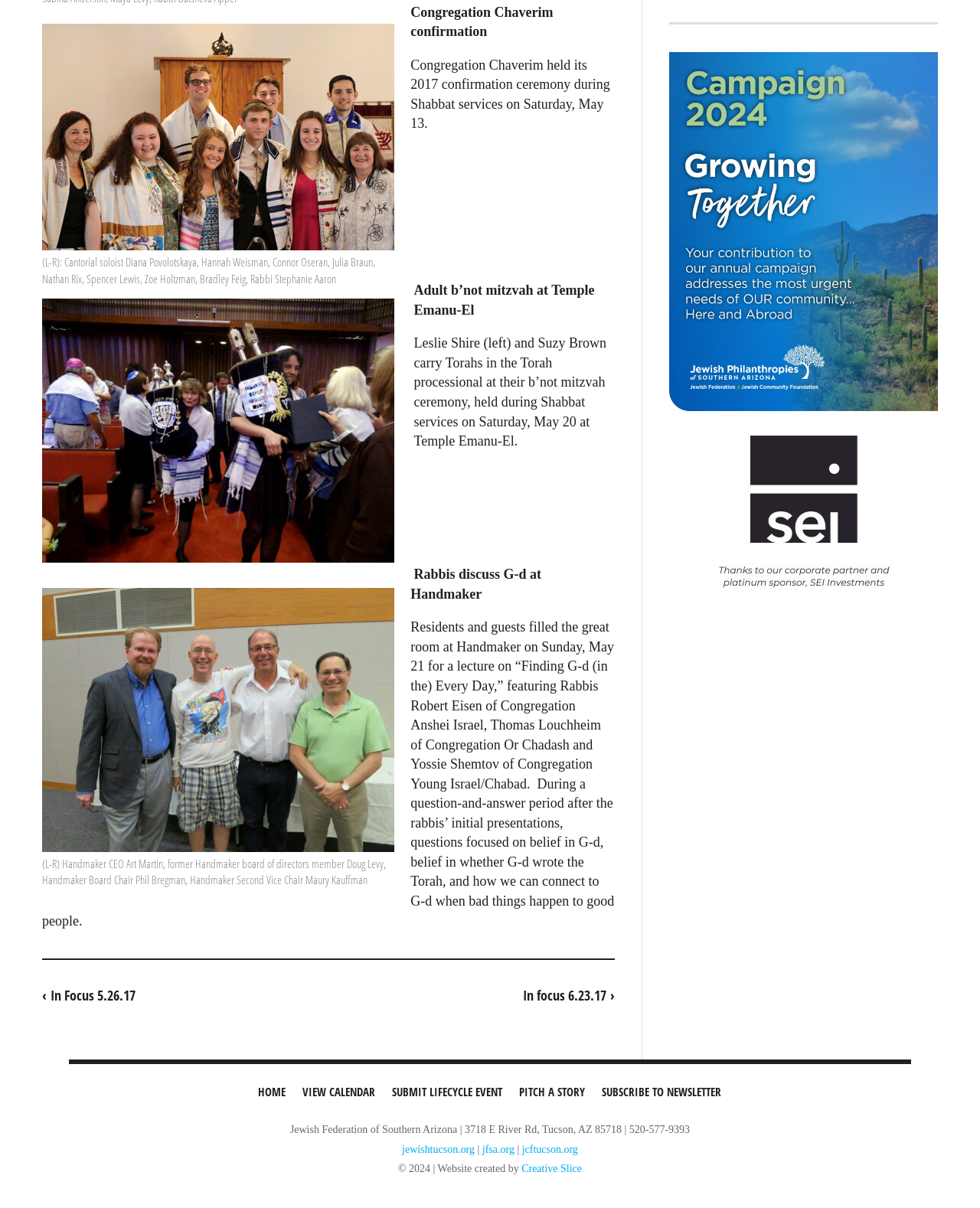Could you find the bounding box coordinates of the clickable area to complete this instruction: "Check the calendar"?

[0.302, 0.89, 0.39, 0.918]